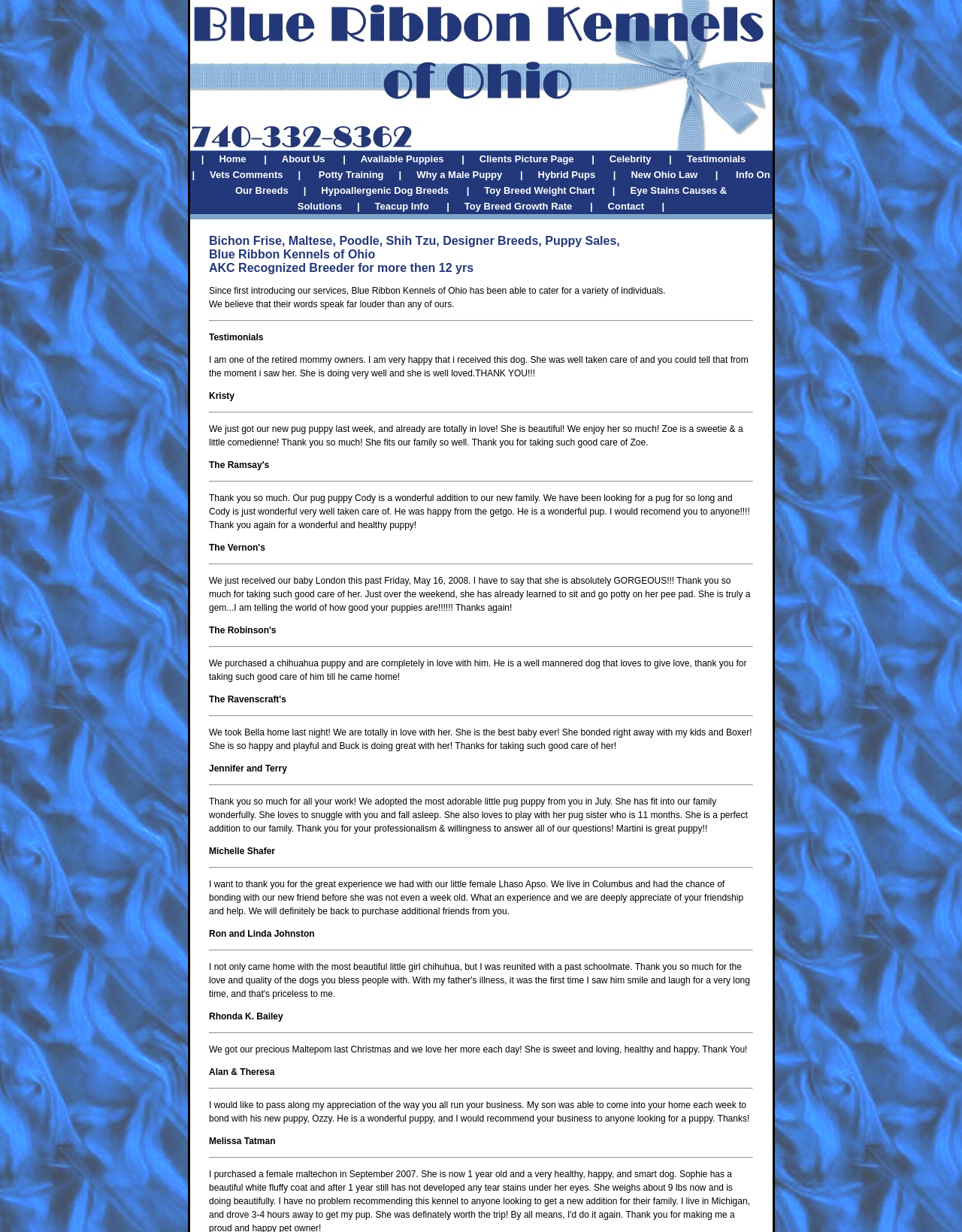Generate the main heading text from the webpage.

Bichon Frise, Maltese, Poodle, Shih Tzu, Designer Breeds, Puppy Sales,
Blue Ribbon Kennels of Ohio
AKC Recognized Breeder for more then 12 yrs